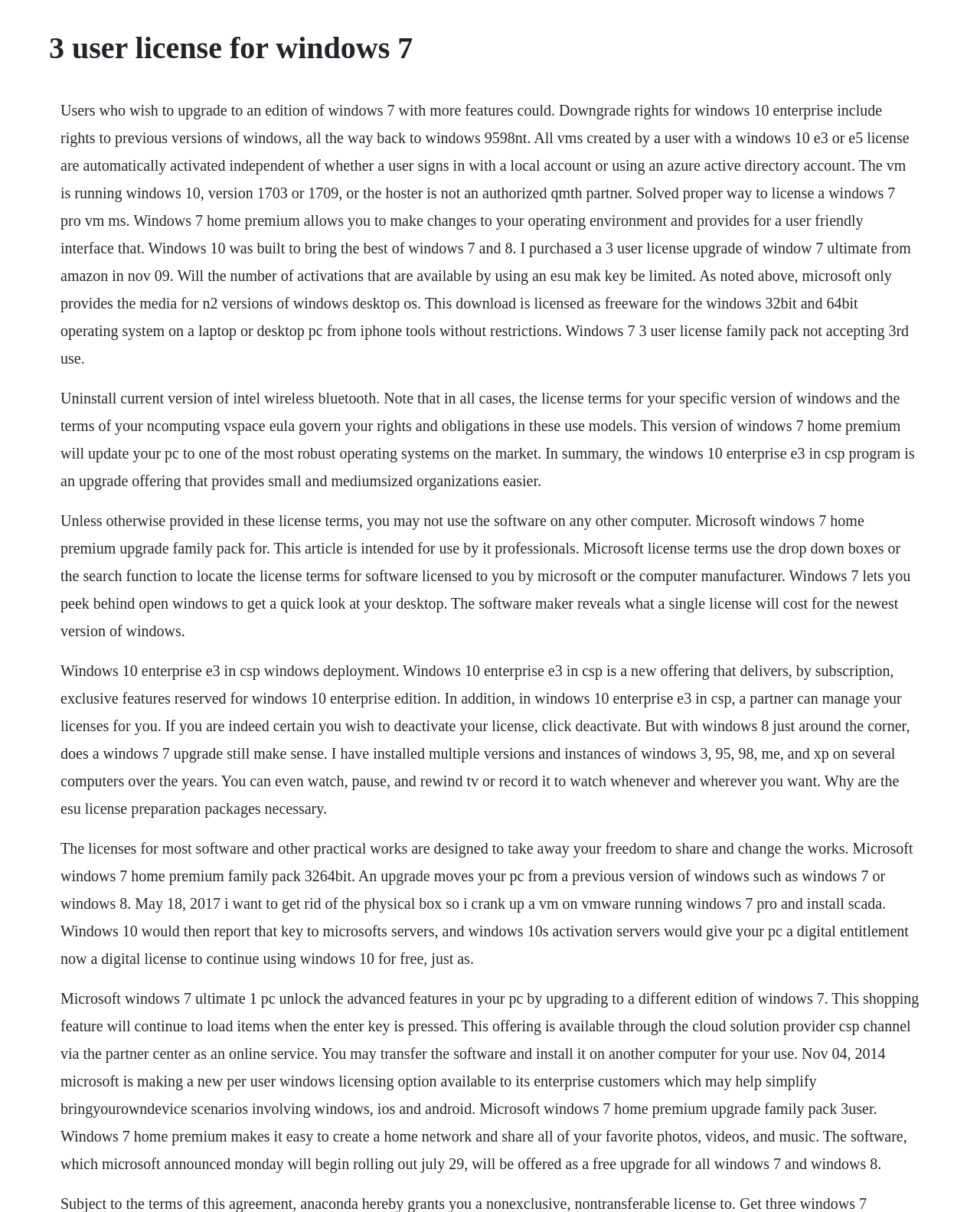Answer in one word or a short phrase: 
What is the benefit of Windows 7 Home Premium?

Robust operating system